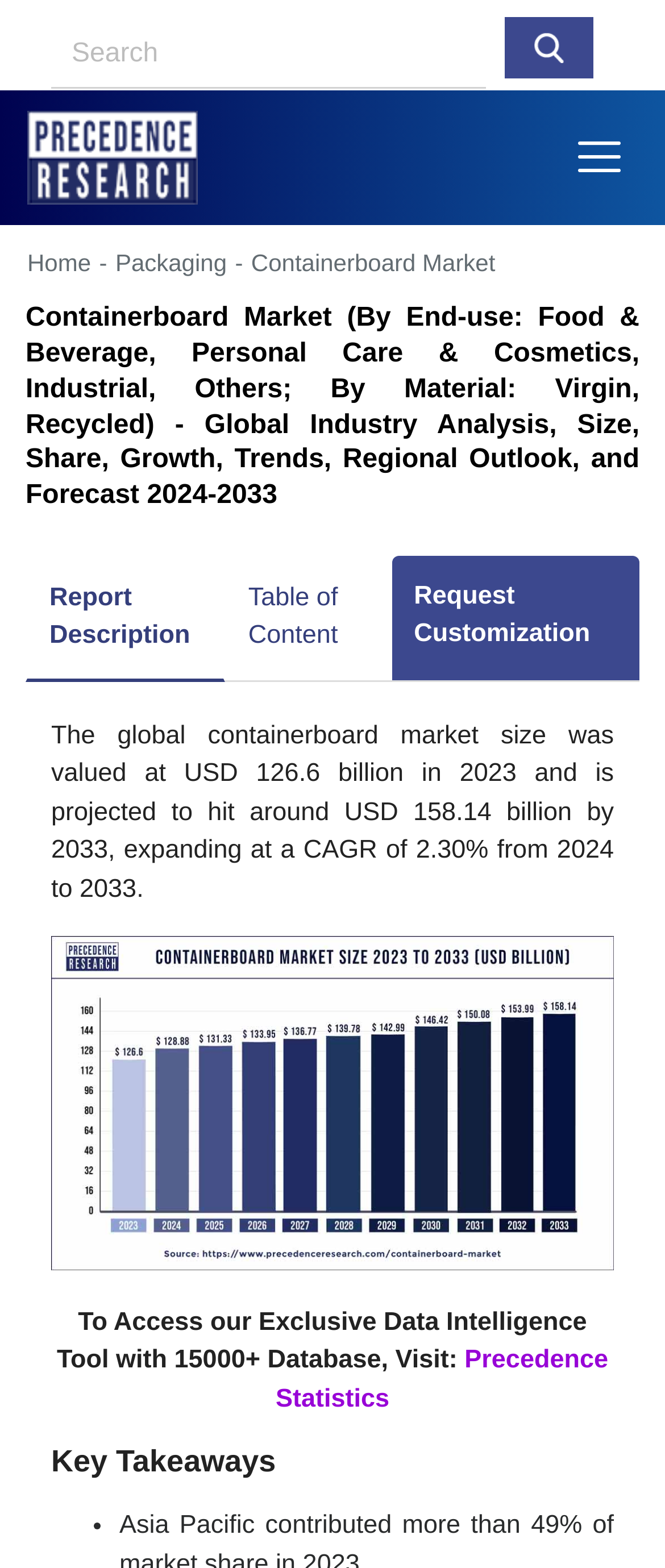What is the projected market size of containerboard by 2033?
From the details in the image, answer the question comprehensively.

The answer can be found in the static text element that states 'The global containerboard market size was valued at USD 126.6 billion in 2023 and is projected to hit around USD 158.14 billion by 2033, expanding at a CAGR of 2.30% from 2024 to 2033.'